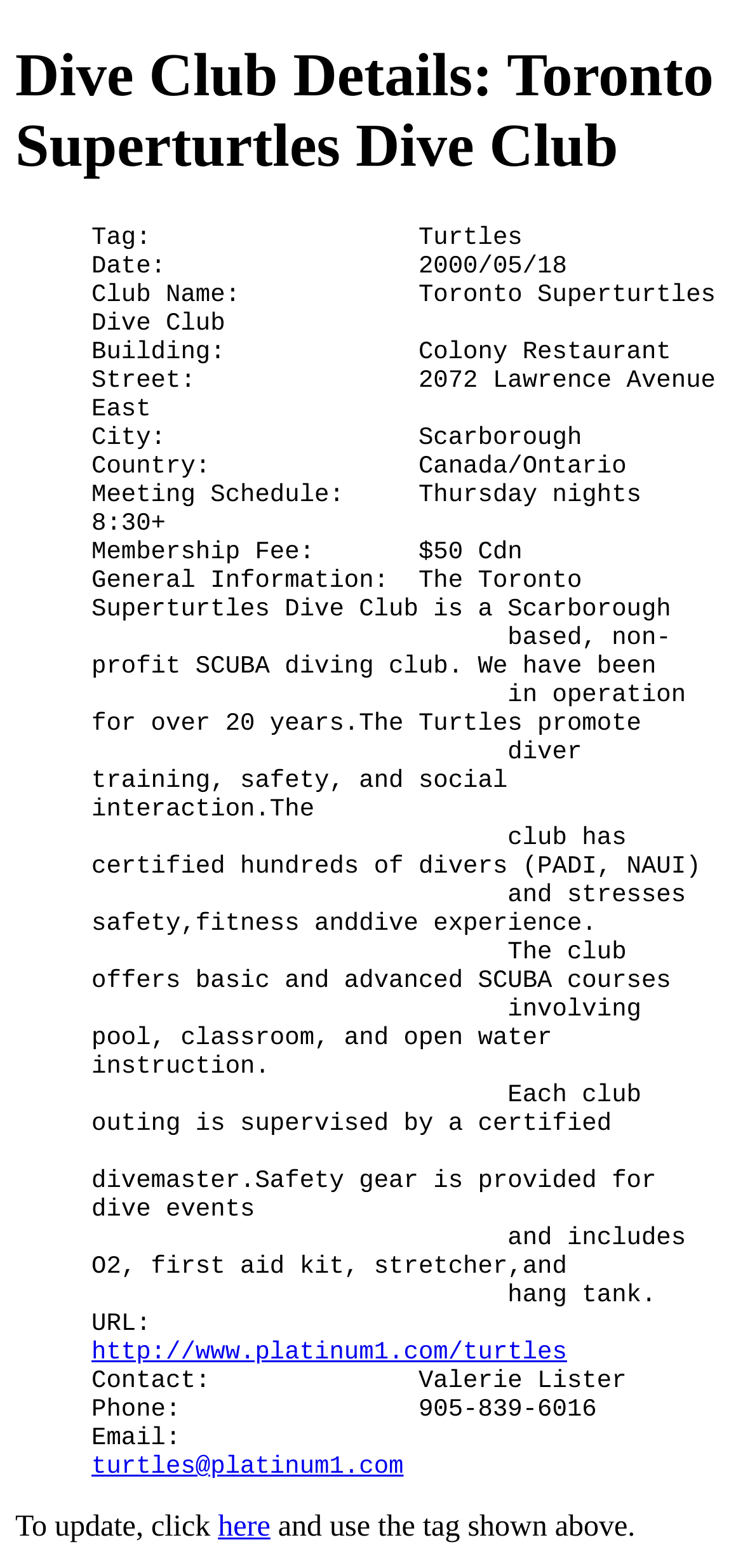What is the email address of the contact person?
Please ensure your answer to the question is detailed and covers all necessary aspects.

I found the email address by looking at the DescriptionListDetail element with the link 'turtles@platinum1.com'. This element is located at [0.123, 0.926, 0.543, 0.944] and is a part of the hierarchical structure of the webpage.